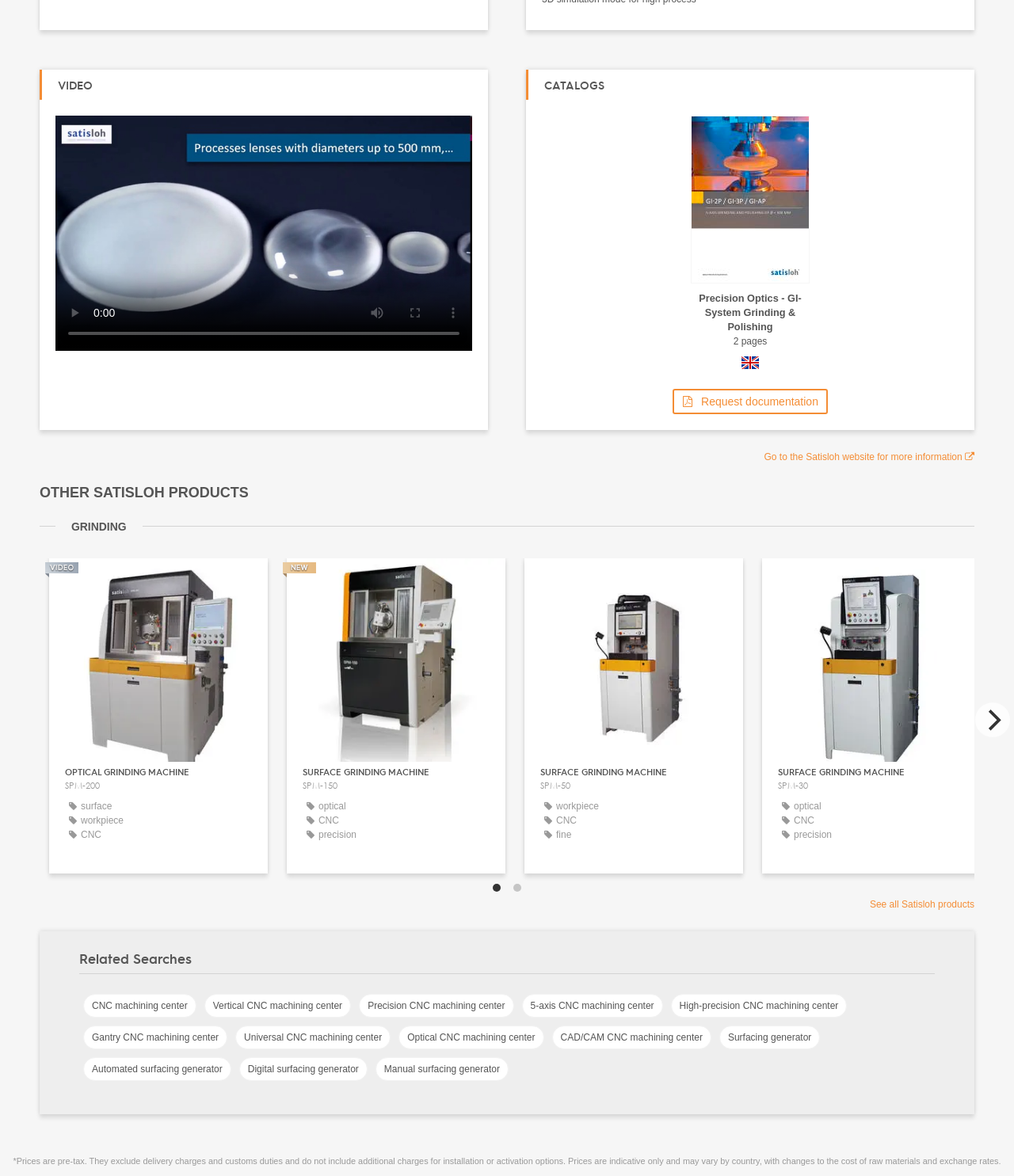Identify the bounding box coordinates of the element to click to follow this instruction: 'play the video'. Ensure the coordinates are four float values between 0 and 1, provided as [left, top, right, bottom].

[0.055, 0.25, 0.092, 0.282]